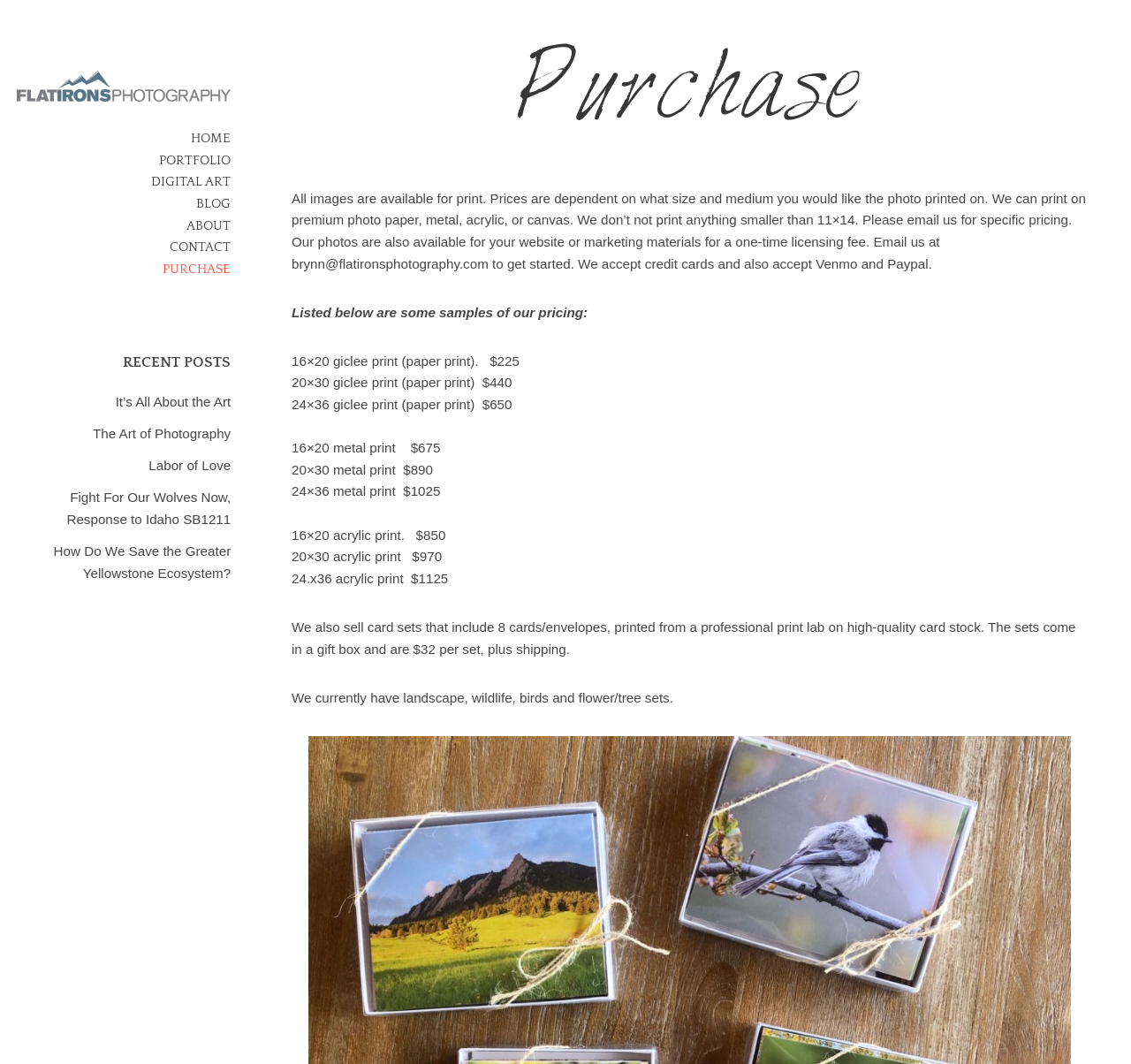Locate the bounding box coordinates of the area to click to fulfill this instruction: "Email Us". The bounding box should be presented as four float numbers between 0 and 1, in the order [left, top, right, bottom].

None